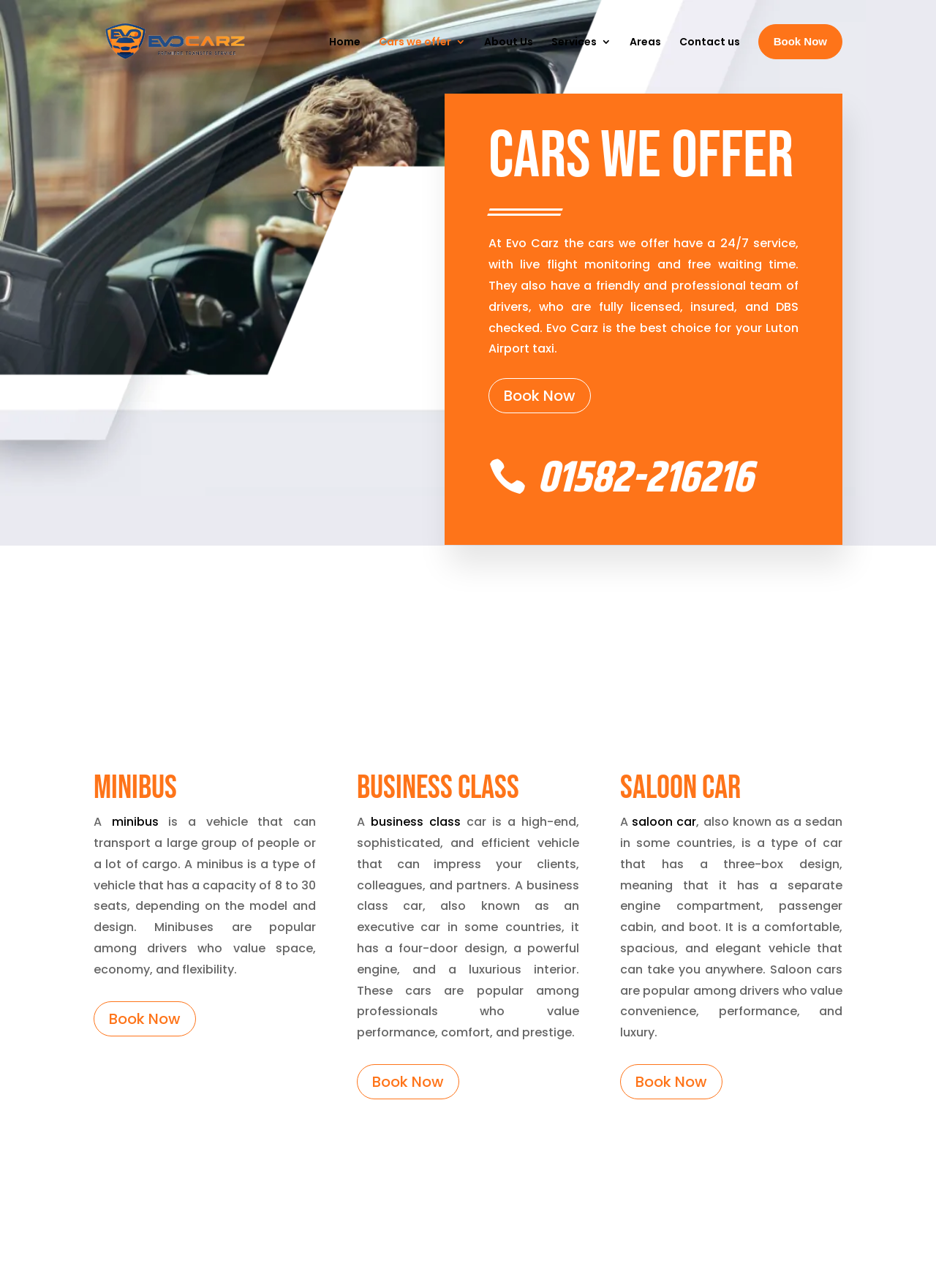How many types of cars are offered?
Using the image, elaborate on the answer with as much detail as possible.

Based on the webpage, there are five types of cars offered: Saloon Car, Minibus, Business Class, MVPs, and 6-seaters. This can be determined by looking at the images and headings on the webpage, which describe each type of car.